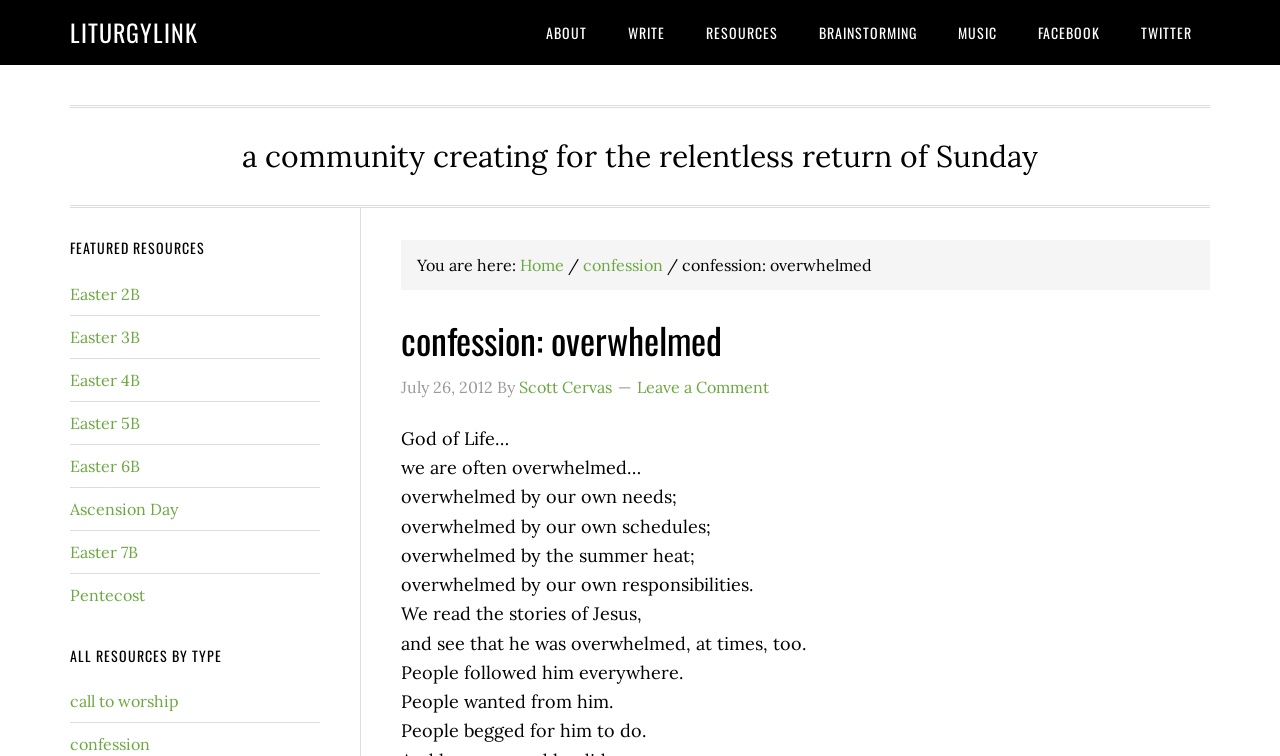Use a single word or phrase to answer the question:
Who wrote the confession?

Scott Cervas